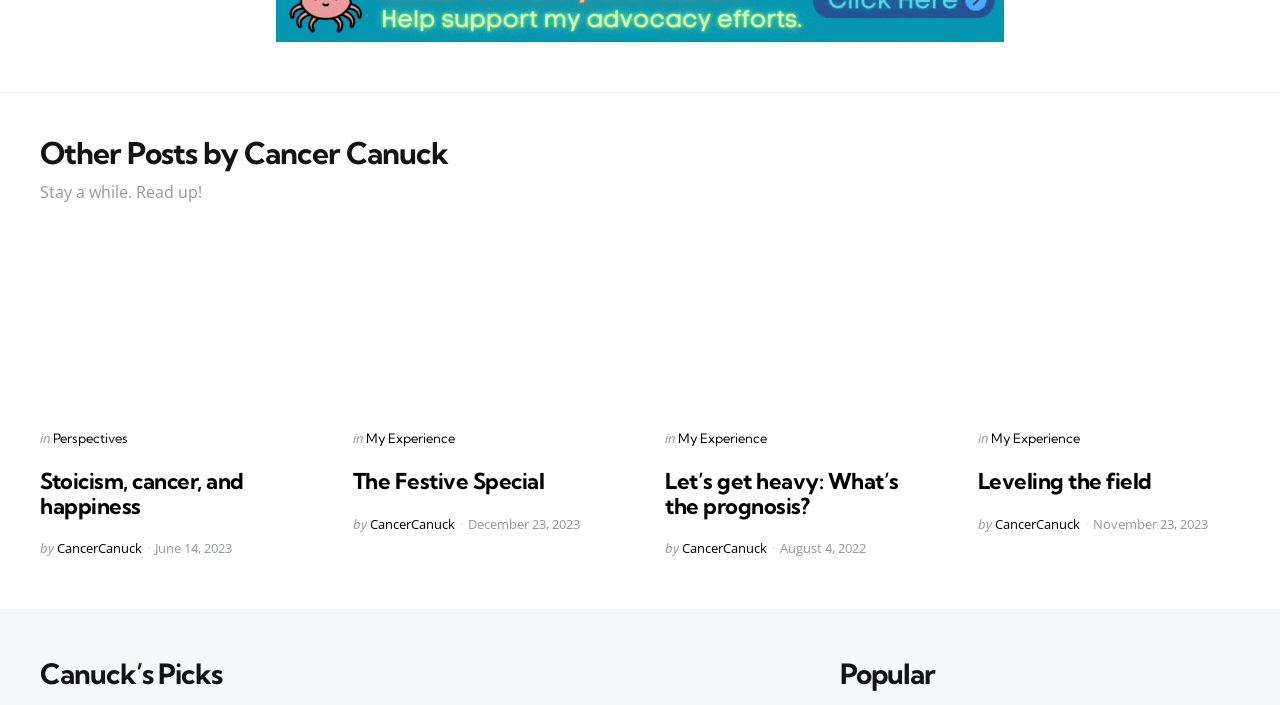Please specify the bounding box coordinates of the region to click in order to perform the following instruction: "View the categories of the post 'The Festive Special'".

[0.275, 0.604, 0.324, 0.629]